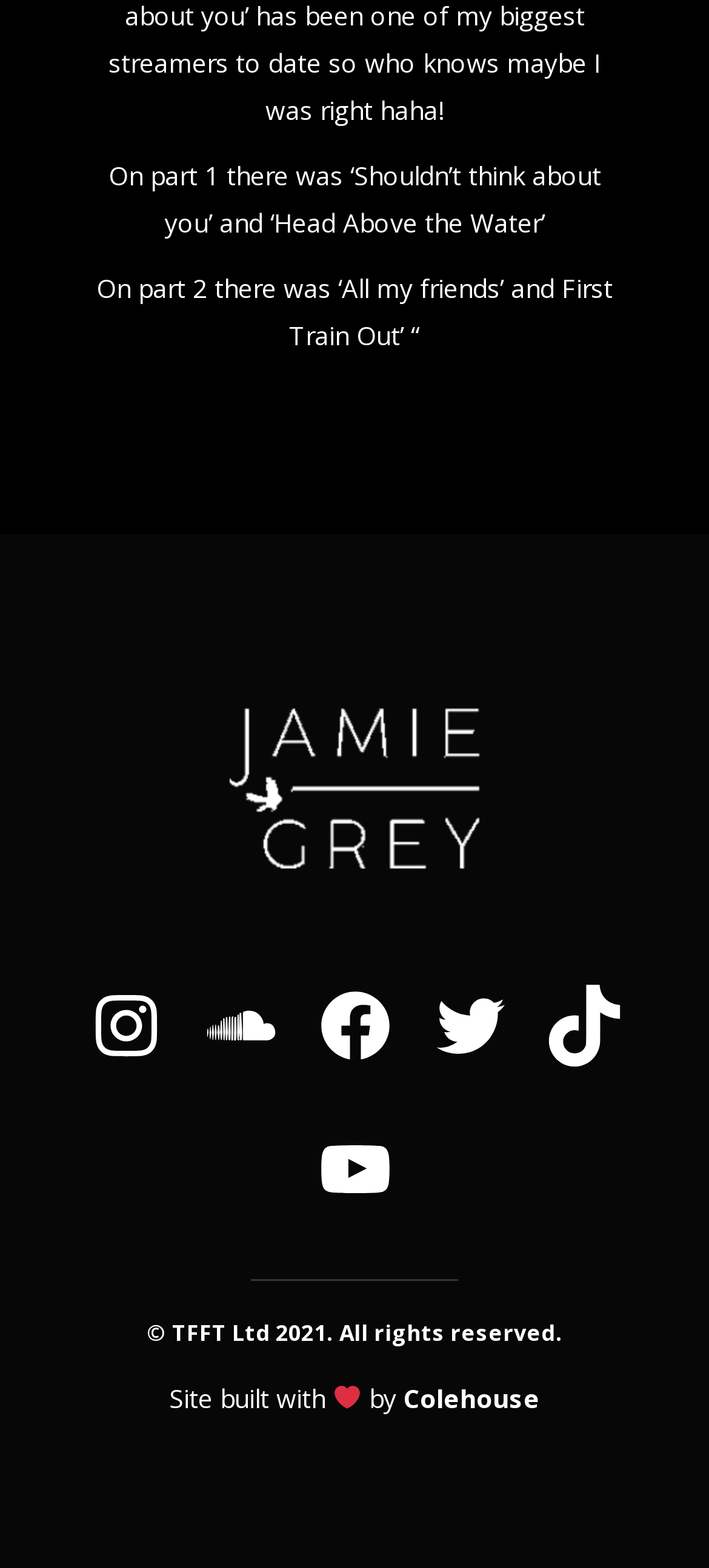Give a one-word or short phrase answer to the question: 
What is the copyright year?

2021